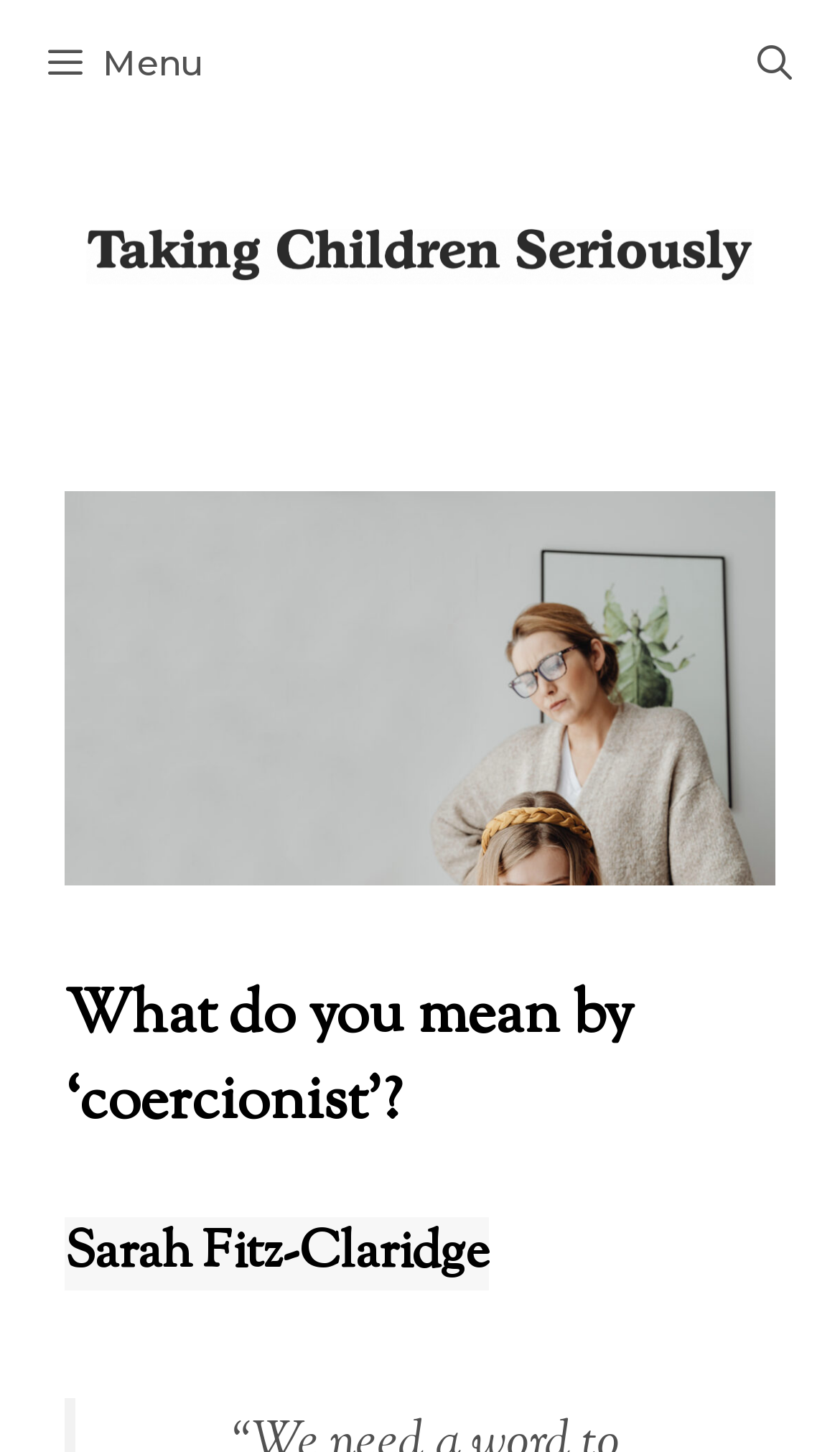Find the bounding box coordinates for the HTML element described in this sentence: "Free Quiz Maker for Teachers". Provide the coordinates as four float numbers between 0 and 1, in the format [left, top, right, bottom].

None